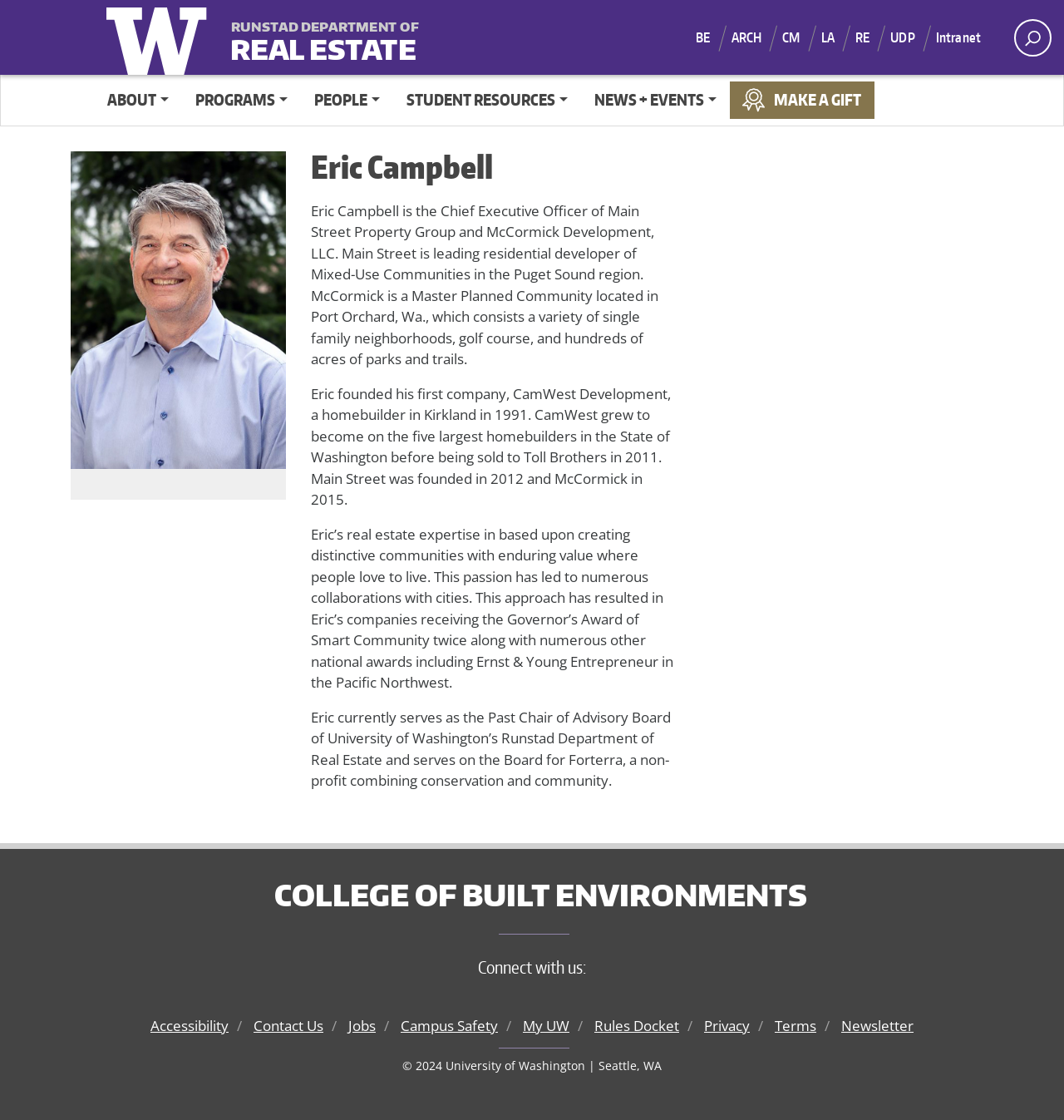Examine the screenshot and answer the question in as much detail as possible: What is Eric Campbell's profession?

Based on the webpage content, Eric Campbell is the Chief Executive Officer of Main Street Property Group and McCormick Development, LLC, which indicates that his profession is a CEO.